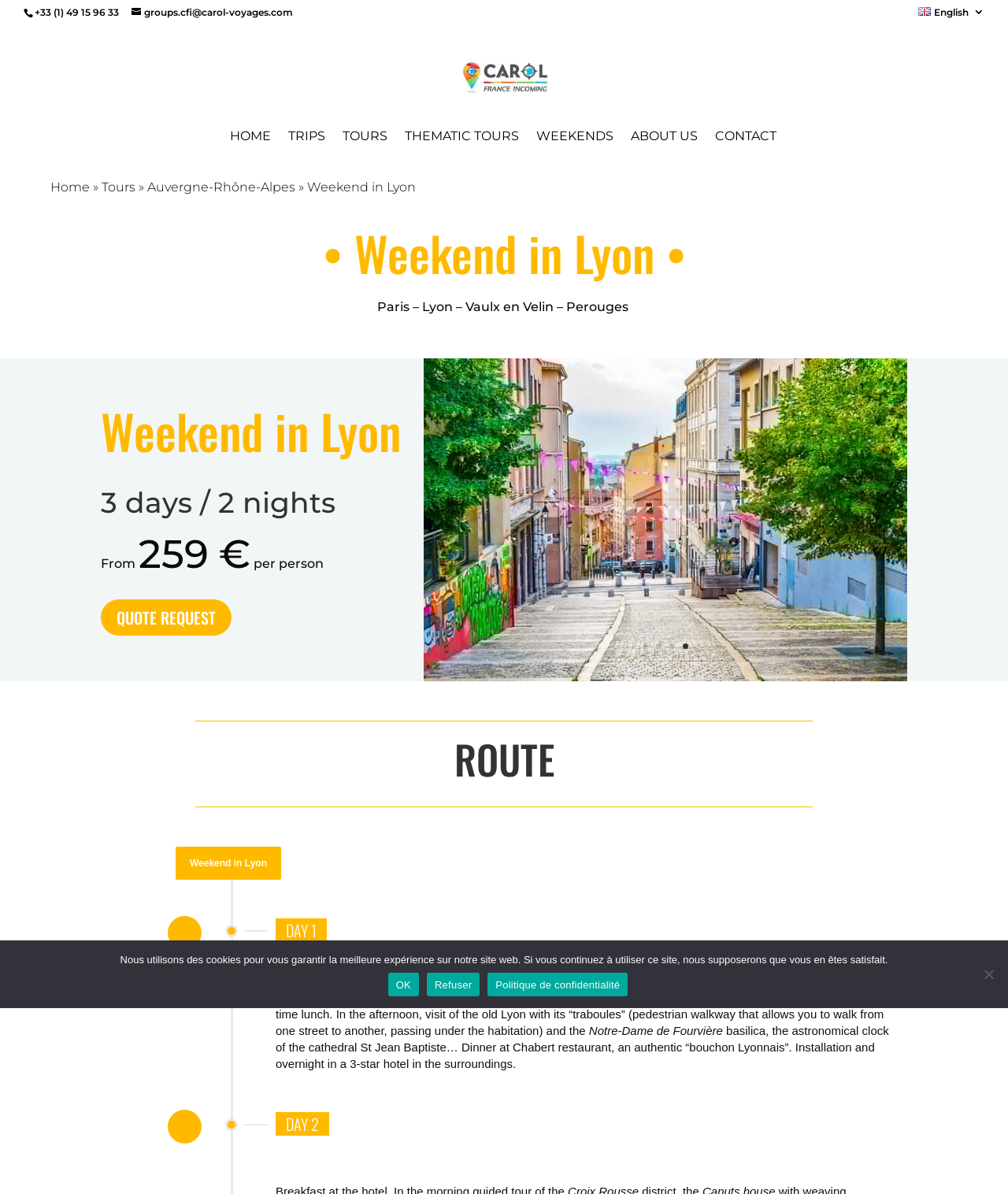Please provide the bounding box coordinates for the element that needs to be clicked to perform the following instruction: "Click the 'English 3' link". The coordinates should be given as four float numbers between 0 and 1, i.e., [left, top, right, bottom].

[0.911, 0.006, 0.977, 0.02]